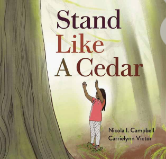What is the atmosphere of the forest background?
Using the image as a reference, answer with just one word or a short phrase.

Tranquil